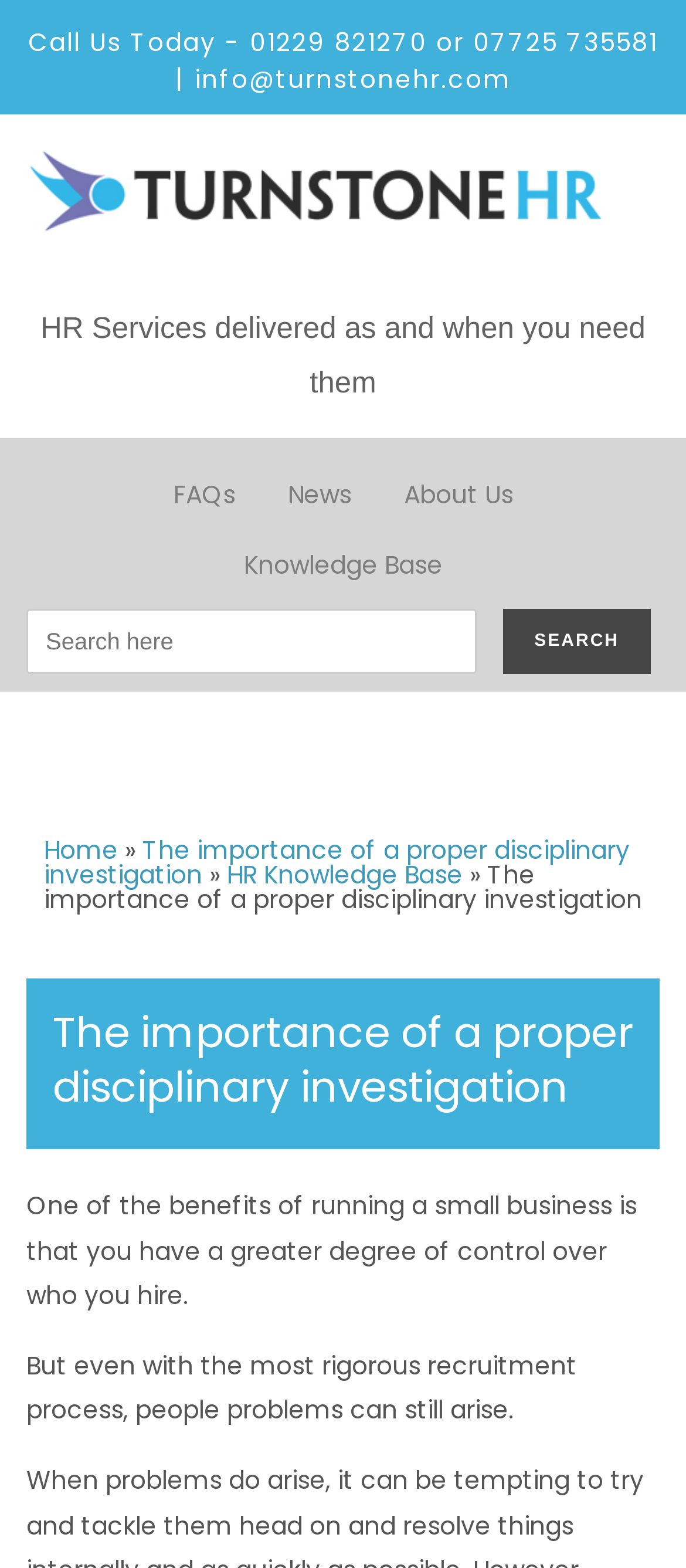Identify the bounding box coordinates of the clickable section necessary to follow the following instruction: "Go to MCLife Regions". The coordinates should be presented as four float numbers from 0 to 1, i.e., [left, top, right, bottom].

None